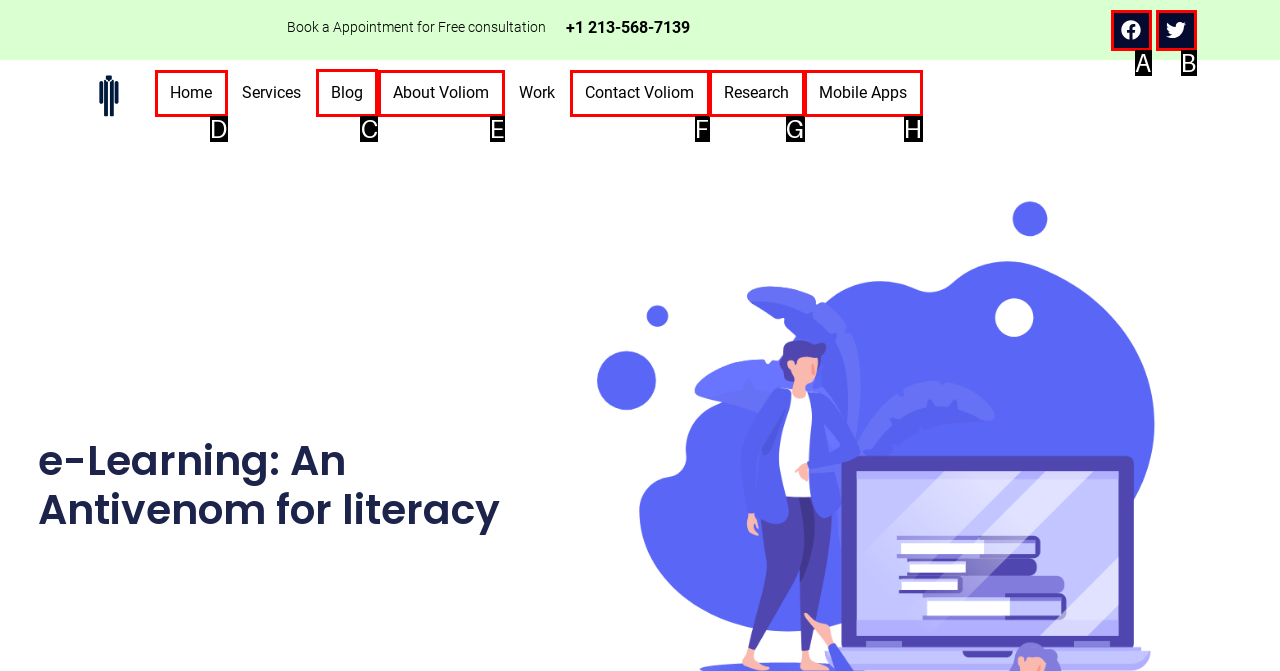Identify the letter of the option that should be selected to accomplish the following task: Read the blog. Provide the letter directly.

C